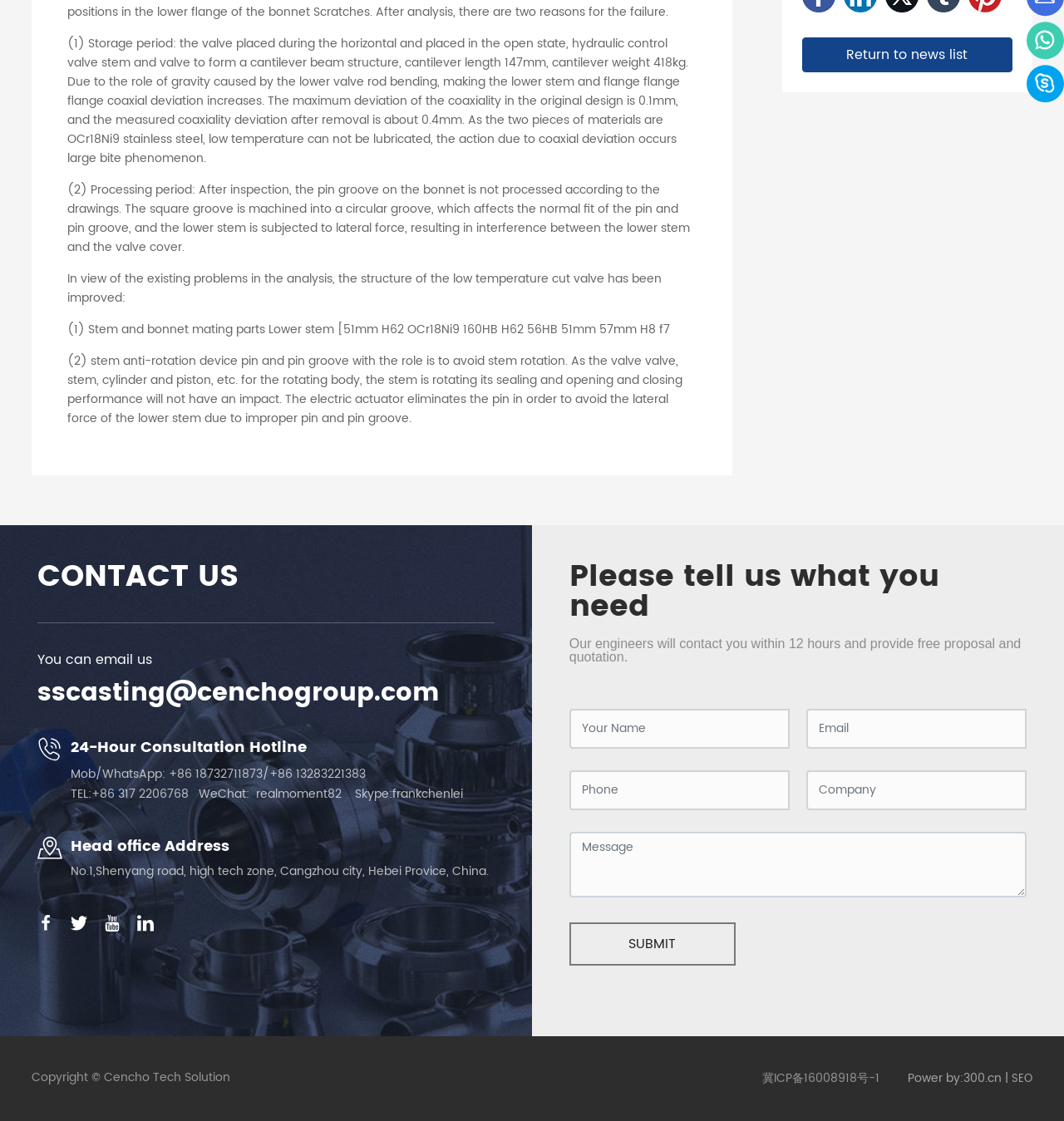Based on the element description, predict the bounding box coordinates (top-left x, top-left y, bottom-right x, bottom-right y) for the UI element in the screenshot: name="s" placeholder="Search..." title="Search for:"

None